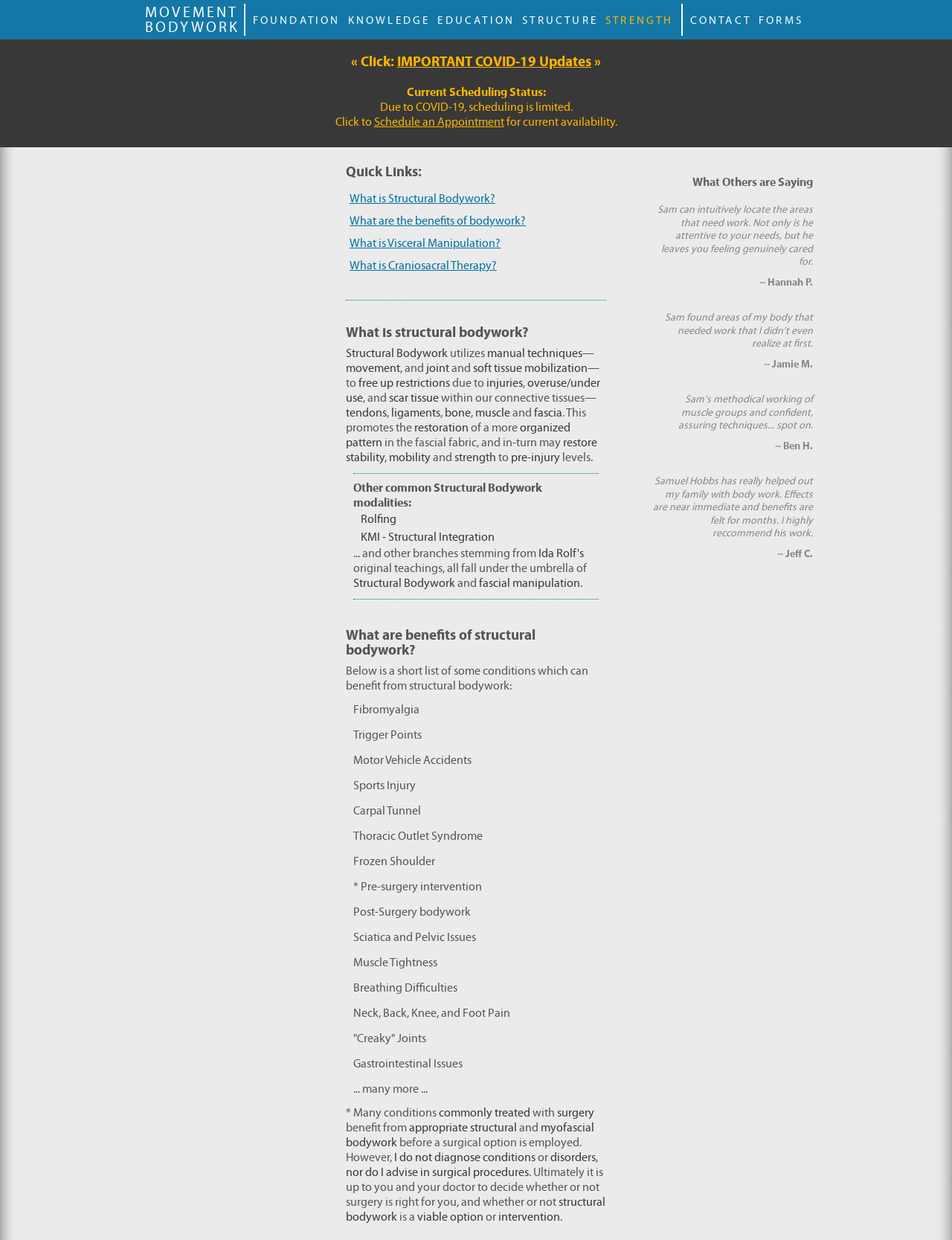Pinpoint the bounding box coordinates of the element to be clicked to execute the instruction: "Click on the 'MOVEMENT BODYWORK' link".

[0.152, 0.005, 0.252, 0.029]